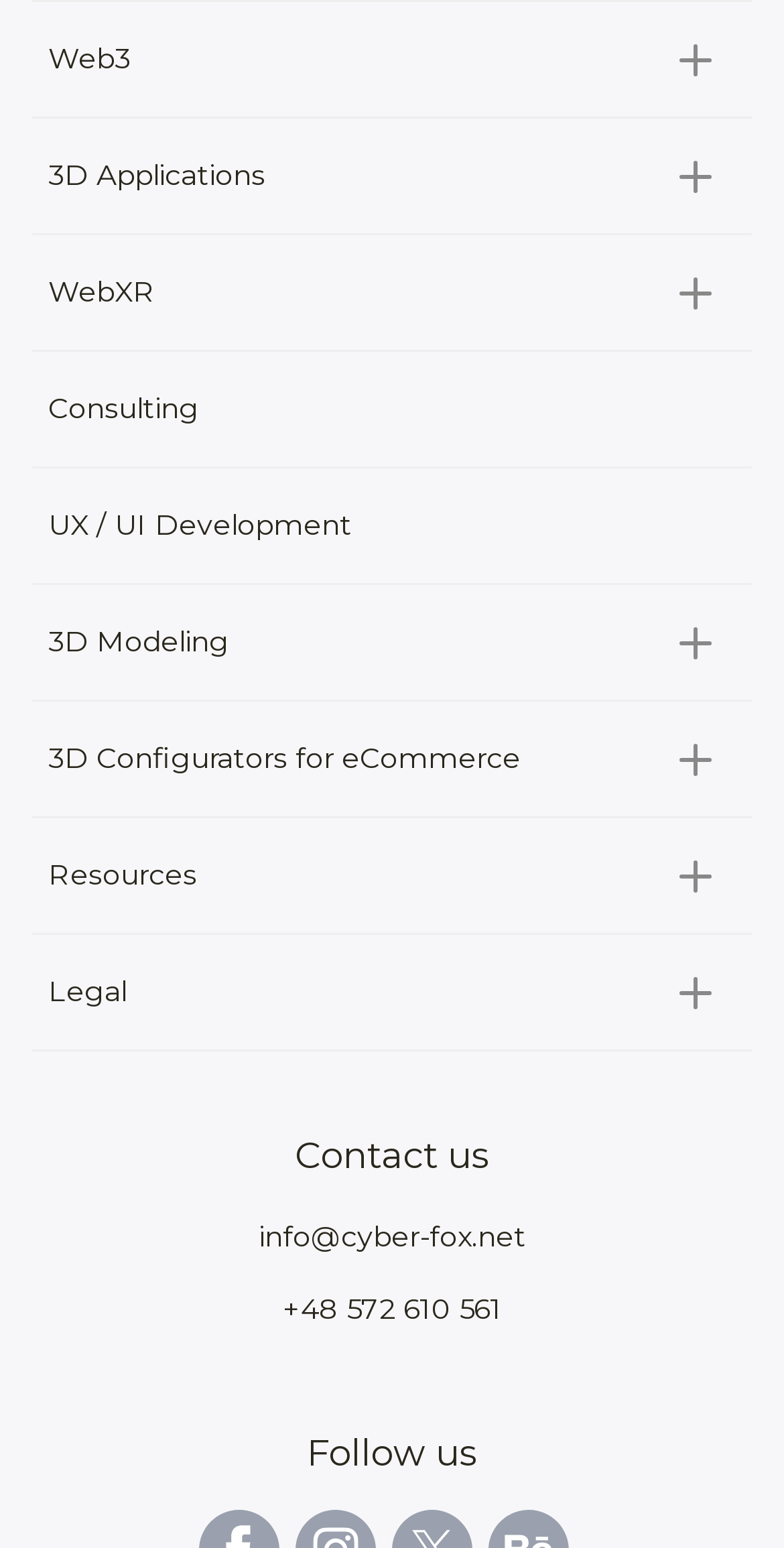Highlight the bounding box coordinates of the region I should click on to meet the following instruction: "Develop Your Career".

None